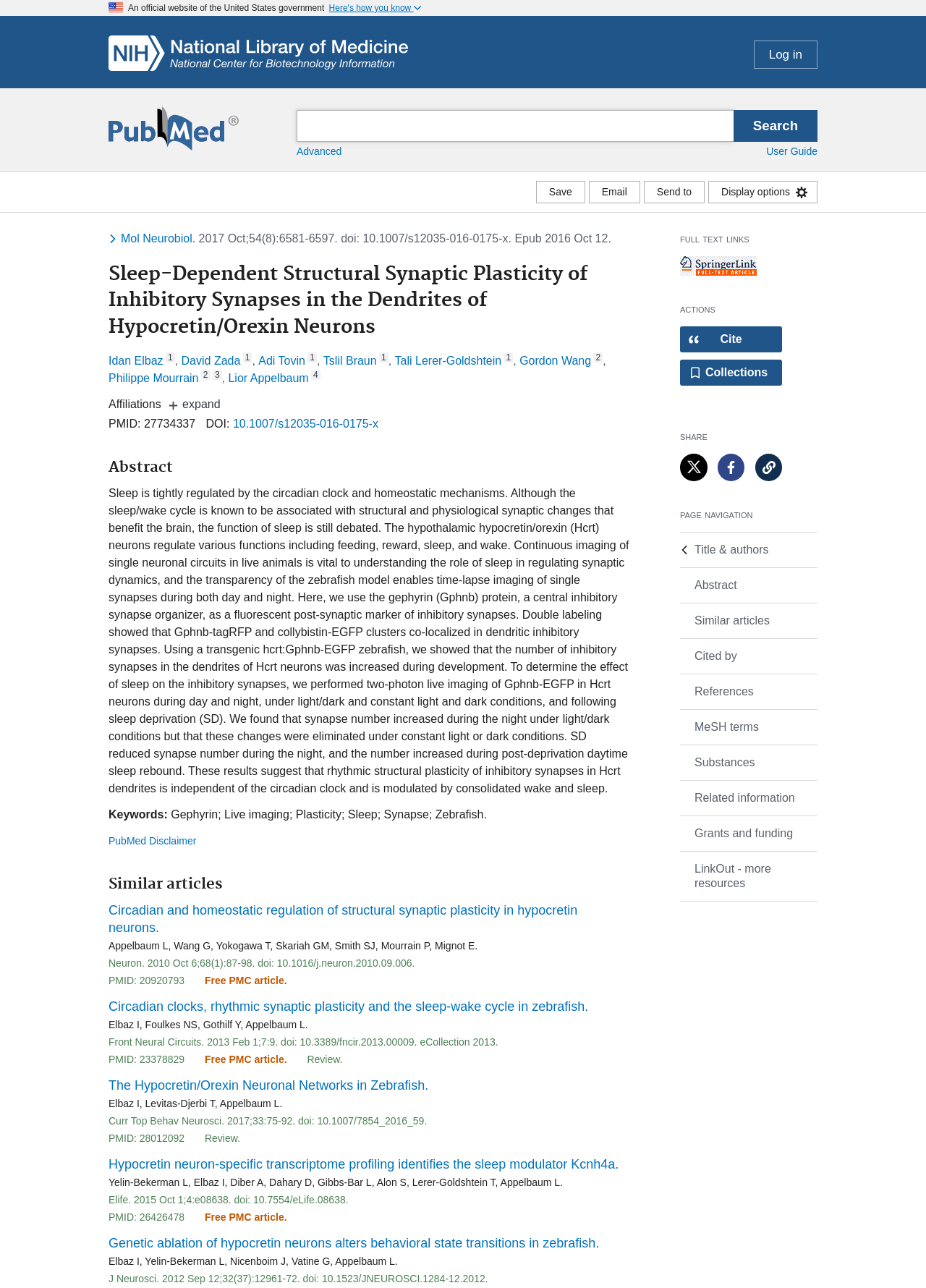Offer a comprehensive description of the webpage’s content and structure.

This webpage appears to be a scientific article from PubMed, a database of biomedical literature. At the top of the page, there is a header section with a U.S. flag icon, an official government website label, and a button to expand a dropdown menu. Below this, there is a search bar with a PubMed logo and a combobox to input search queries.

On the left side of the page, there are several buttons and links, including options to save, email, or send the article to others, as well as a display options button. Above this section, there is a navigation menu with links to different parts of the article, such as the title and authors, abstract, similar articles, and references.

The main content of the article is divided into sections, including a heading with the title "Sleep-Dependent Structural Synaptic Plasticity of Inhibitory Synapses in the Dendrites of Hypocretin/Orexin Neurons" and a list of authors with their affiliations. Below this, there is a section with the journal title, publication date, and DOI information.

The article's content is organized into sections, including full-text links, actions, and sharing options. There are also links to navigate to different parts of the article, such as the title and authors, abstract, similar articles, and references.